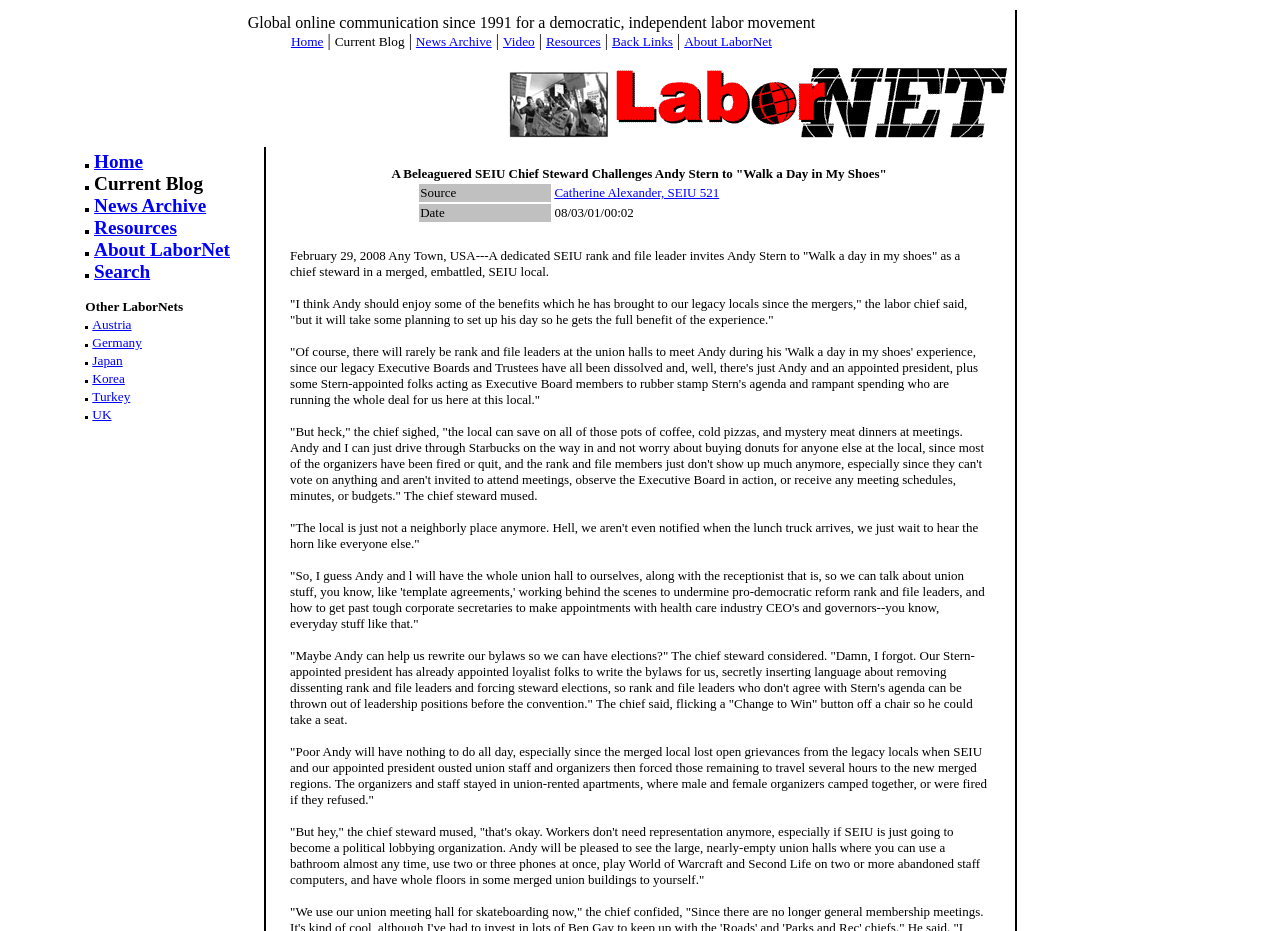Give a concise answer using only one word or phrase for this question:
How many links are in the second table cell?

1